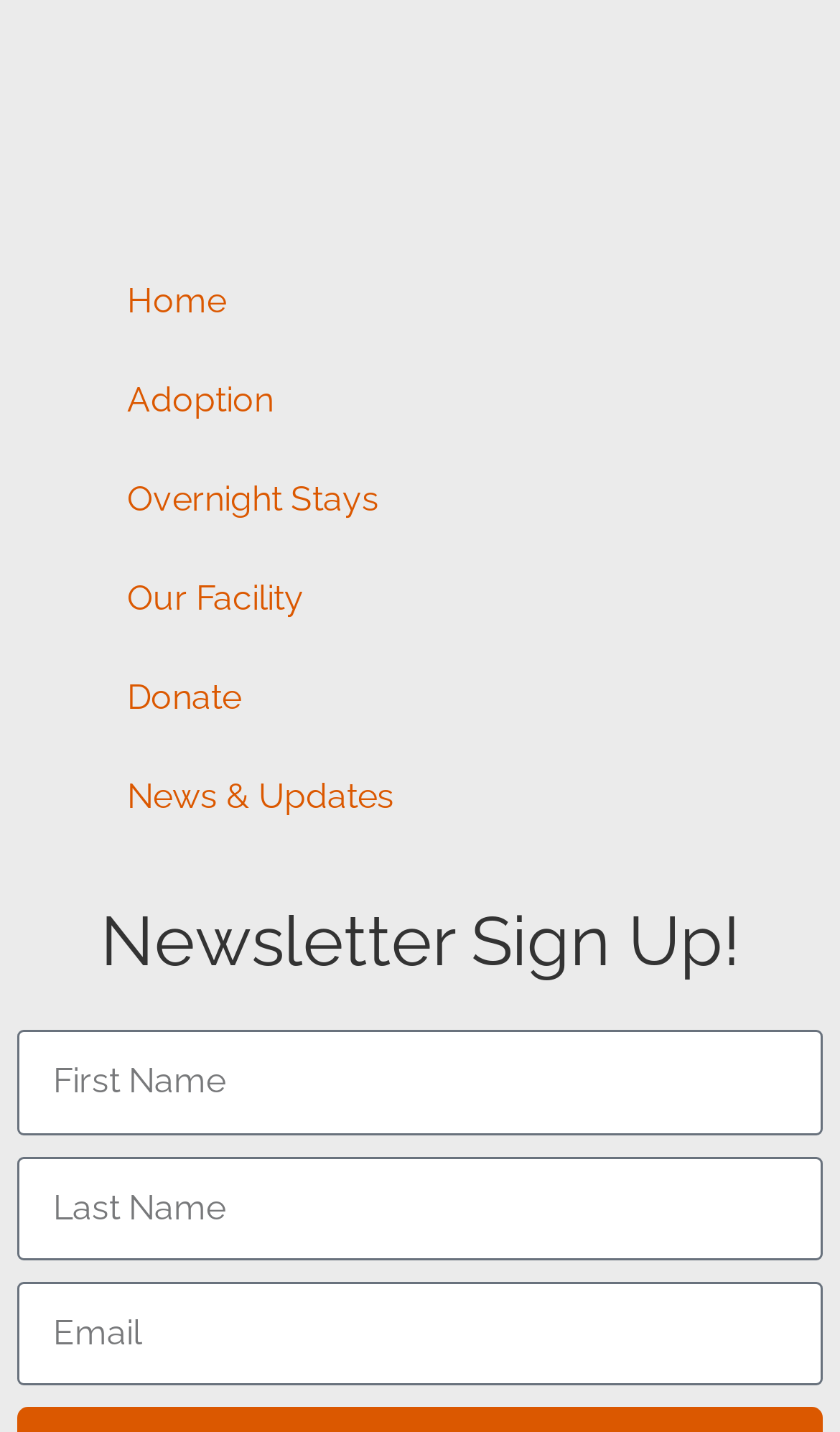How many links are in the top navigation?
Refer to the screenshot and respond with a concise word or phrase.

6